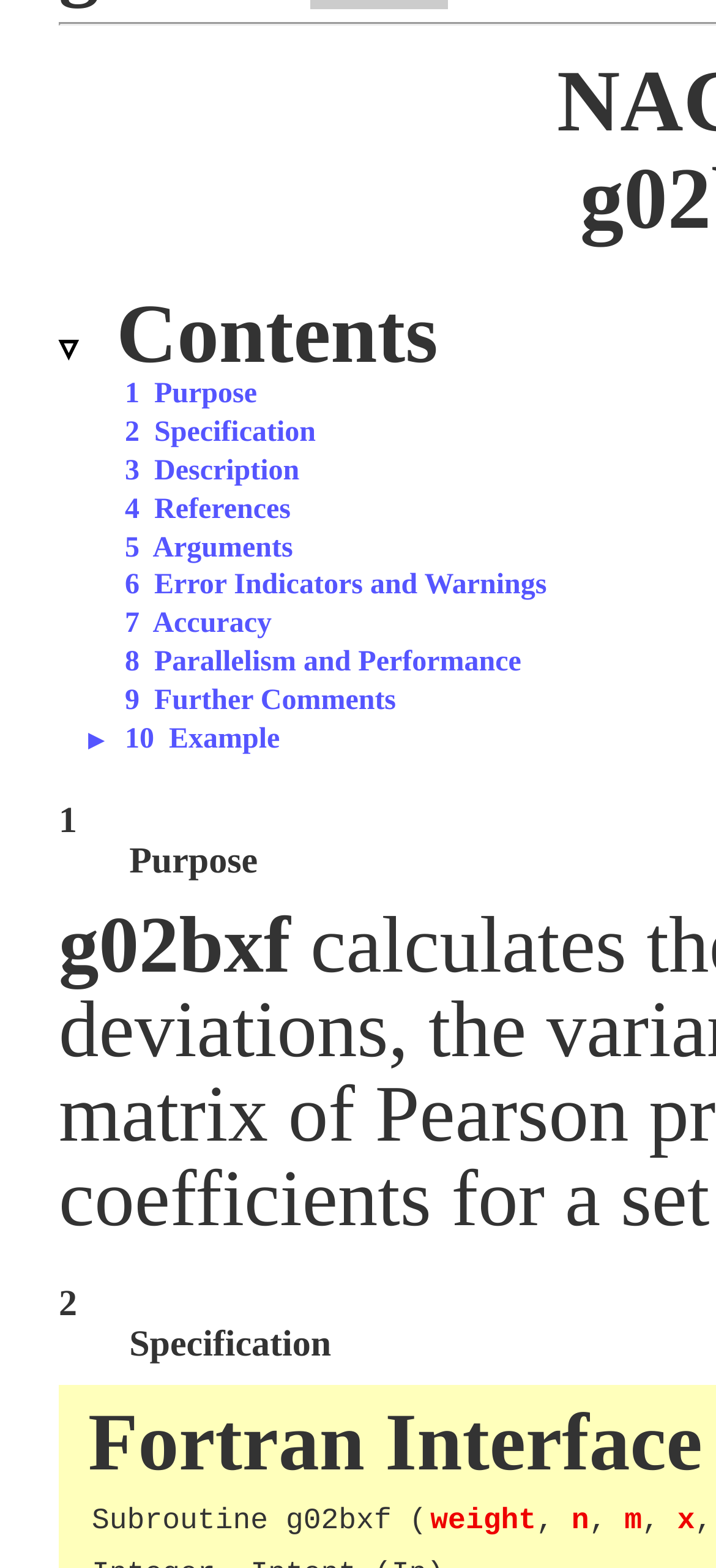Locate the bounding box of the UI element with the following description: "8 Parallelism and Performance".

[0.174, 0.412, 0.728, 0.432]